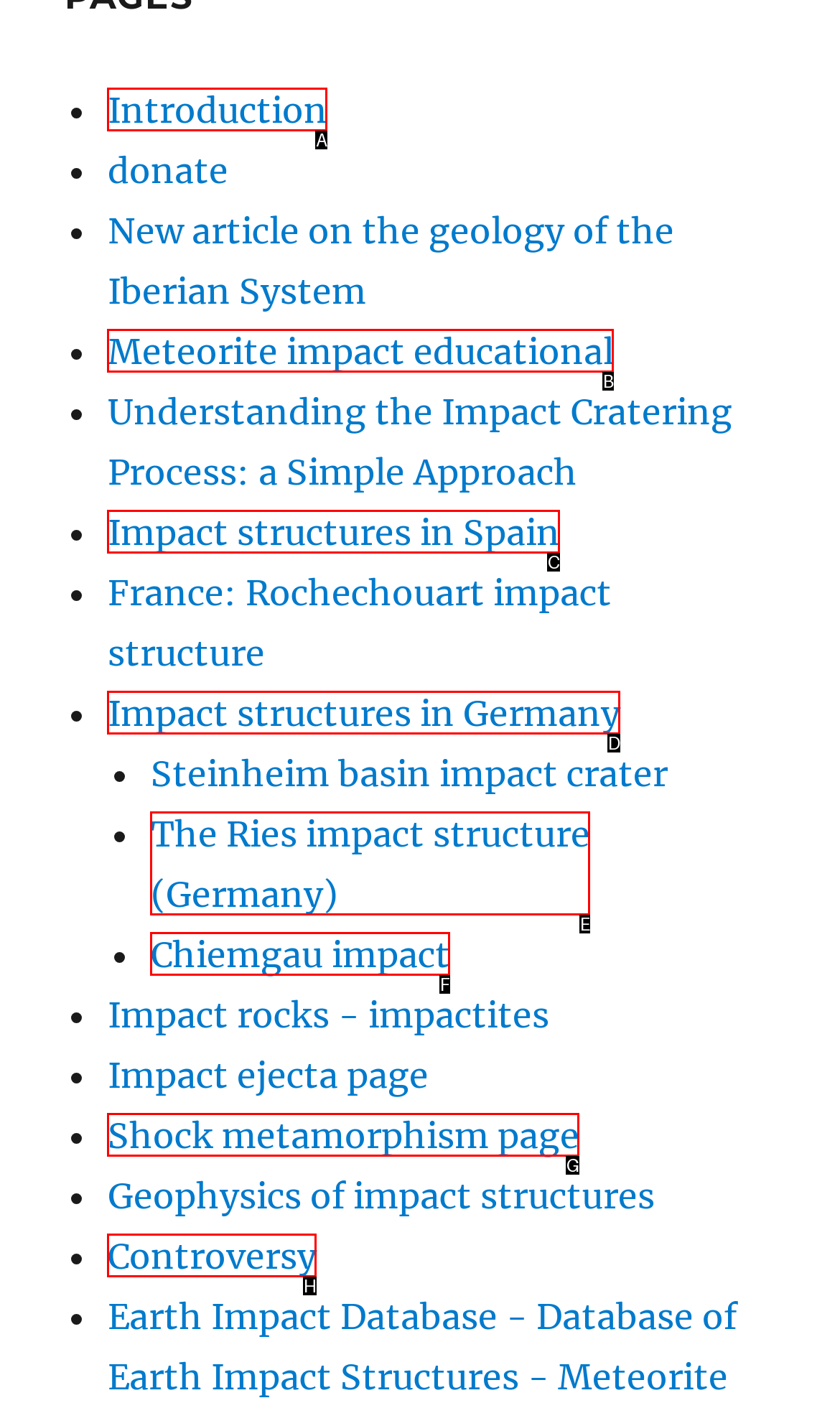Based on the description: Meteorite impact educational, identify the matching lettered UI element.
Answer by indicating the letter from the choices.

B